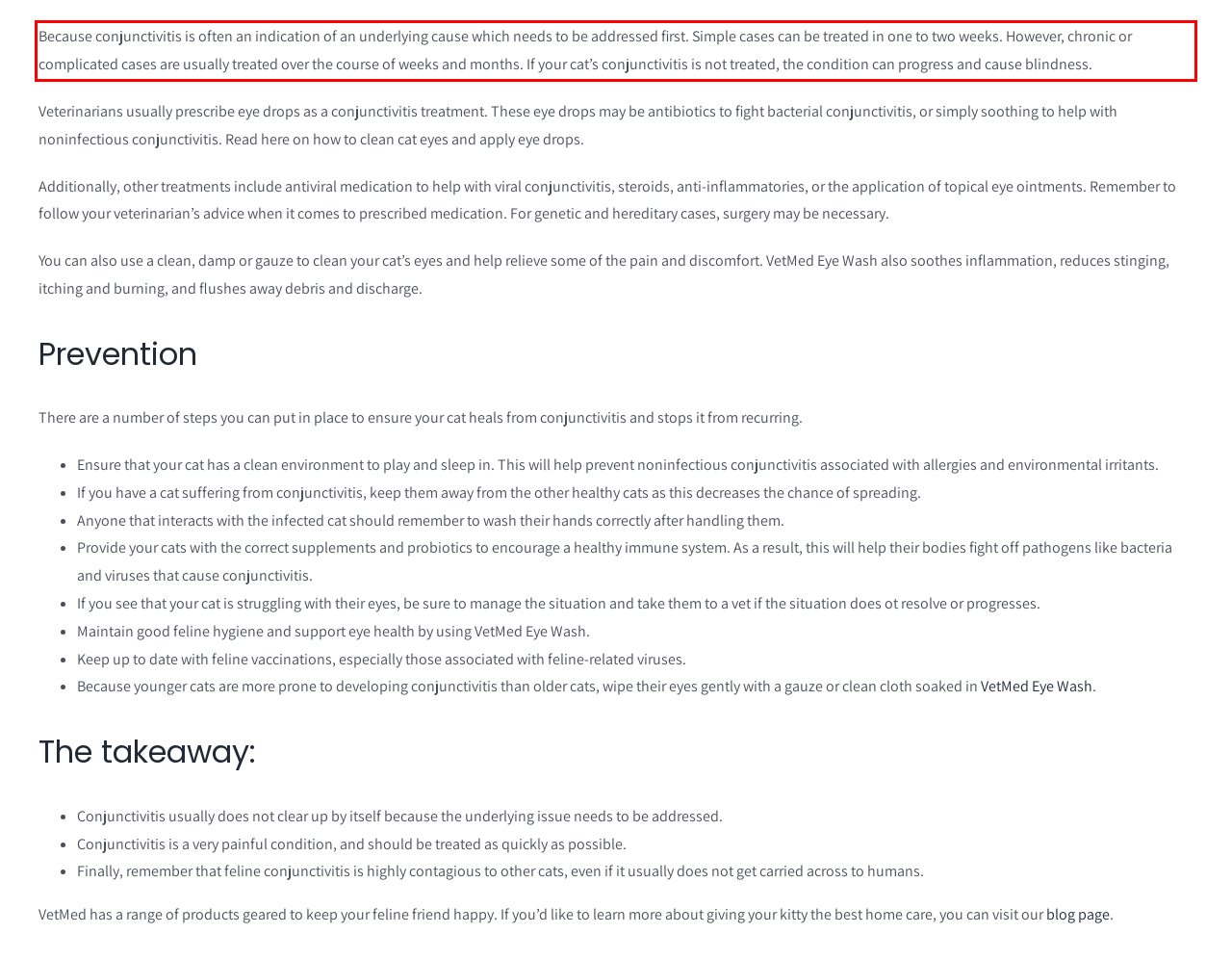You have a screenshot of a webpage with a red bounding box. Identify and extract the text content located inside the red bounding box.

Because conjunctivitis is often an indication of an underlying cause which needs to be addressed first. Simple cases can be treated in one to two weeks. However, chronic or complicated cases are usually treated over the course of weeks and months. If your cat’s conjunctivitis is not treated, the condition can progress and cause blindness.